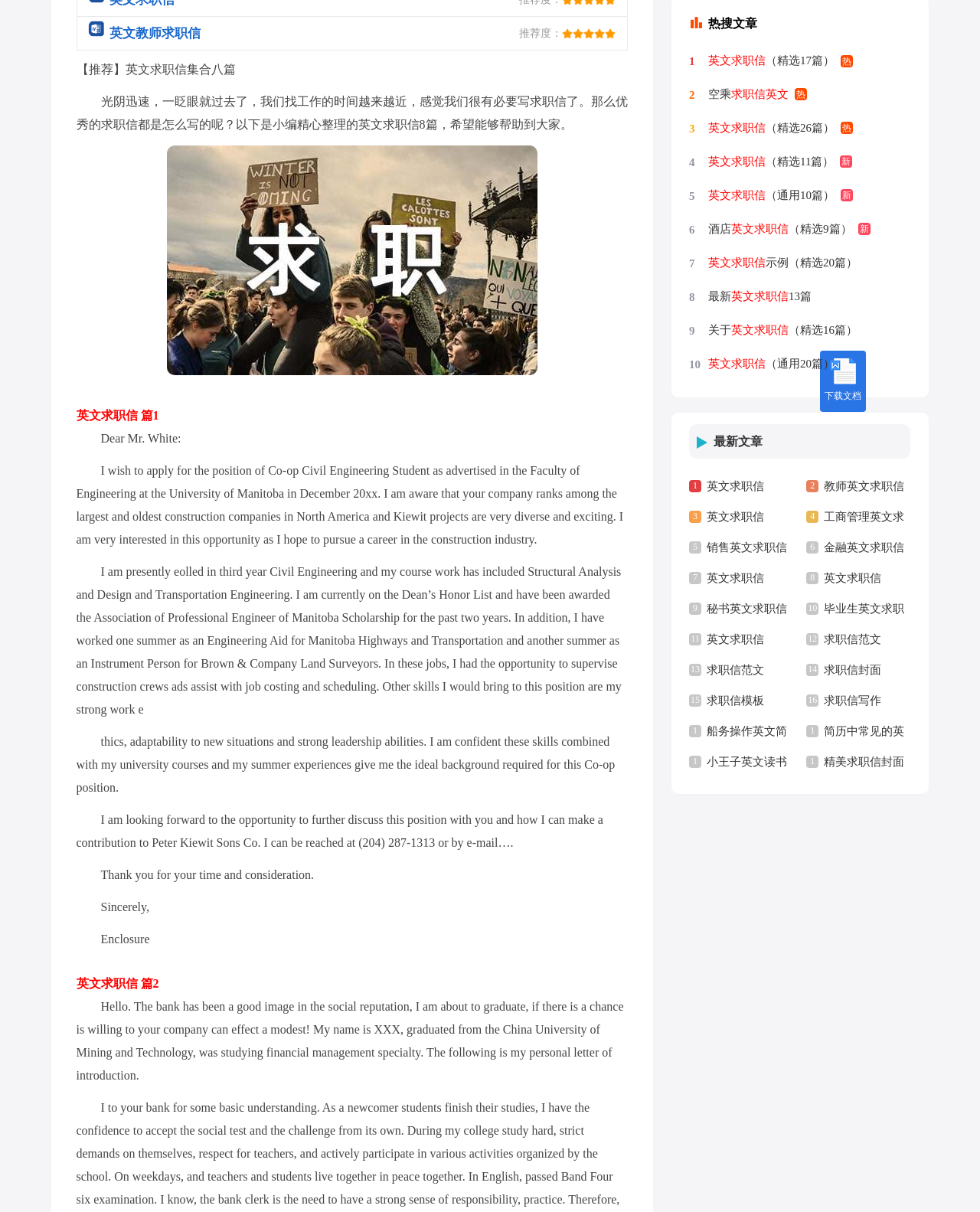Extract the bounding box coordinates for the described element: "最新英文求职信13篇". The coordinates should be represented as four float numbers between 0 and 1: [left, top, right, bottom].

[0.723, 0.231, 0.828, 0.258]